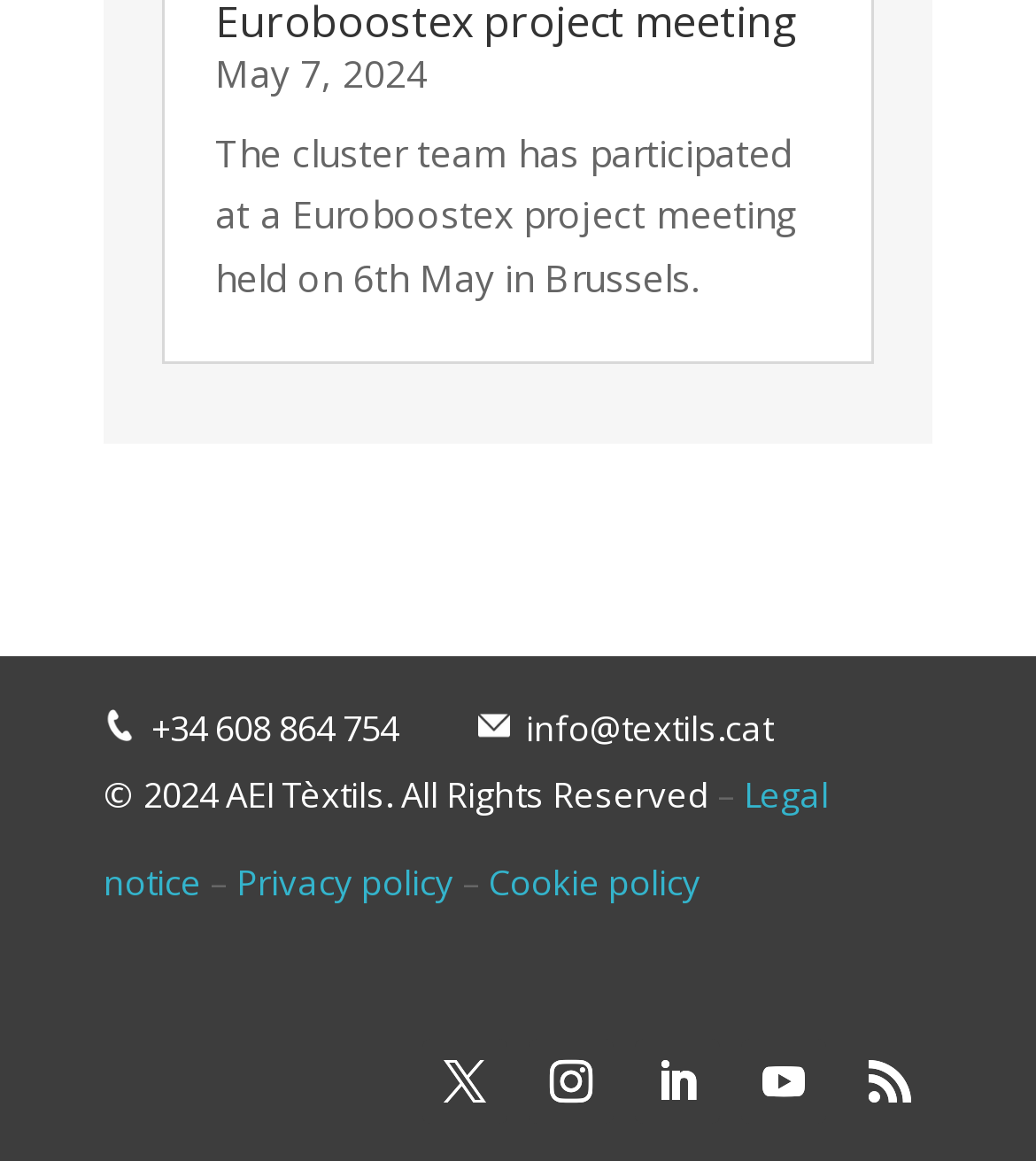Determine the bounding box for the described HTML element: "Collection". Ensure the coordinates are four float numbers between 0 and 1 in the format [left, top, right, bottom].

None